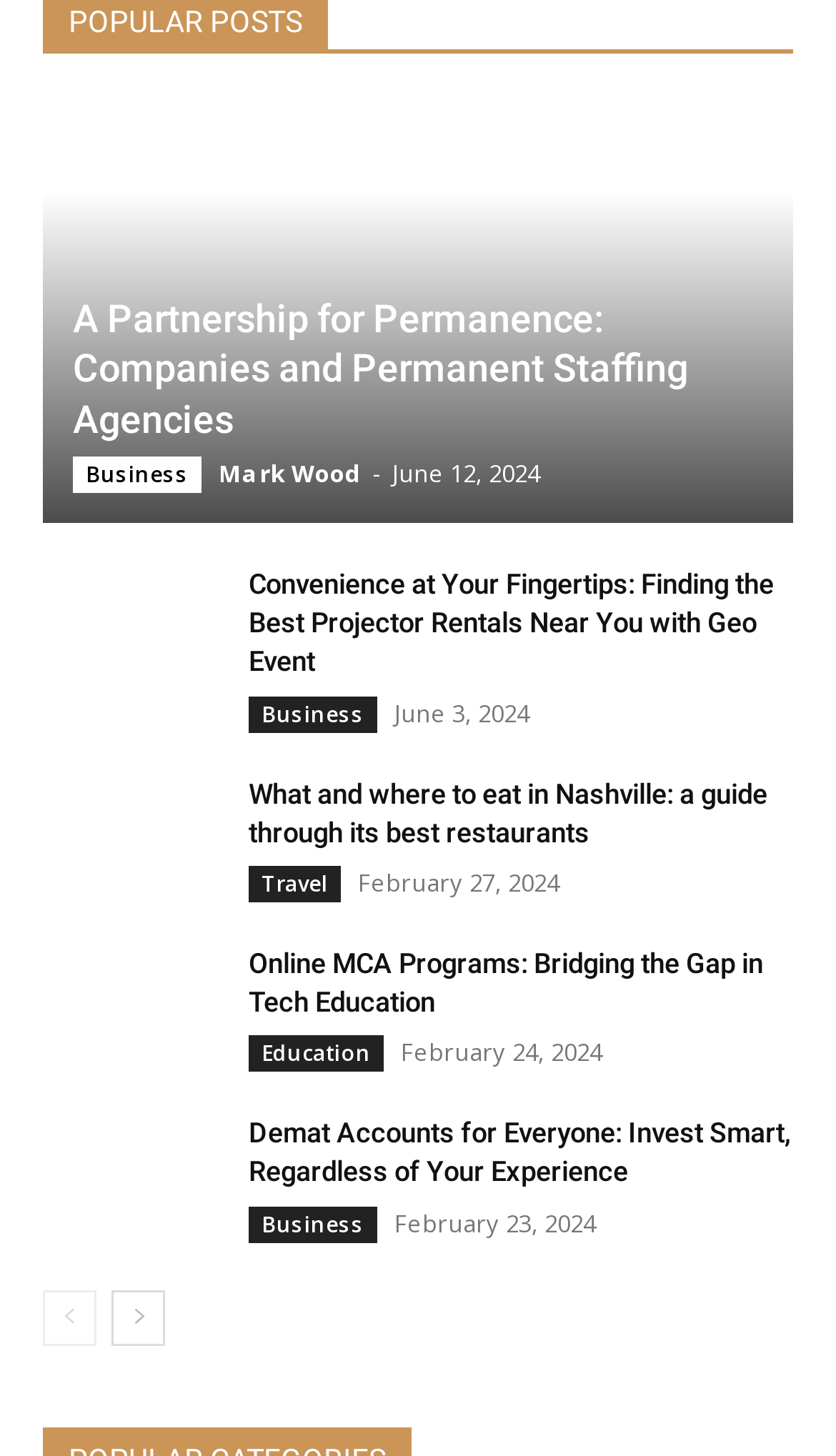Find and specify the bounding box coordinates that correspond to the clickable region for the instruction: "View 'Convenience at Your Fingertips: Finding the Best Projector Rentals Near You with Geo Event'".

[0.051, 0.386, 0.256, 0.474]